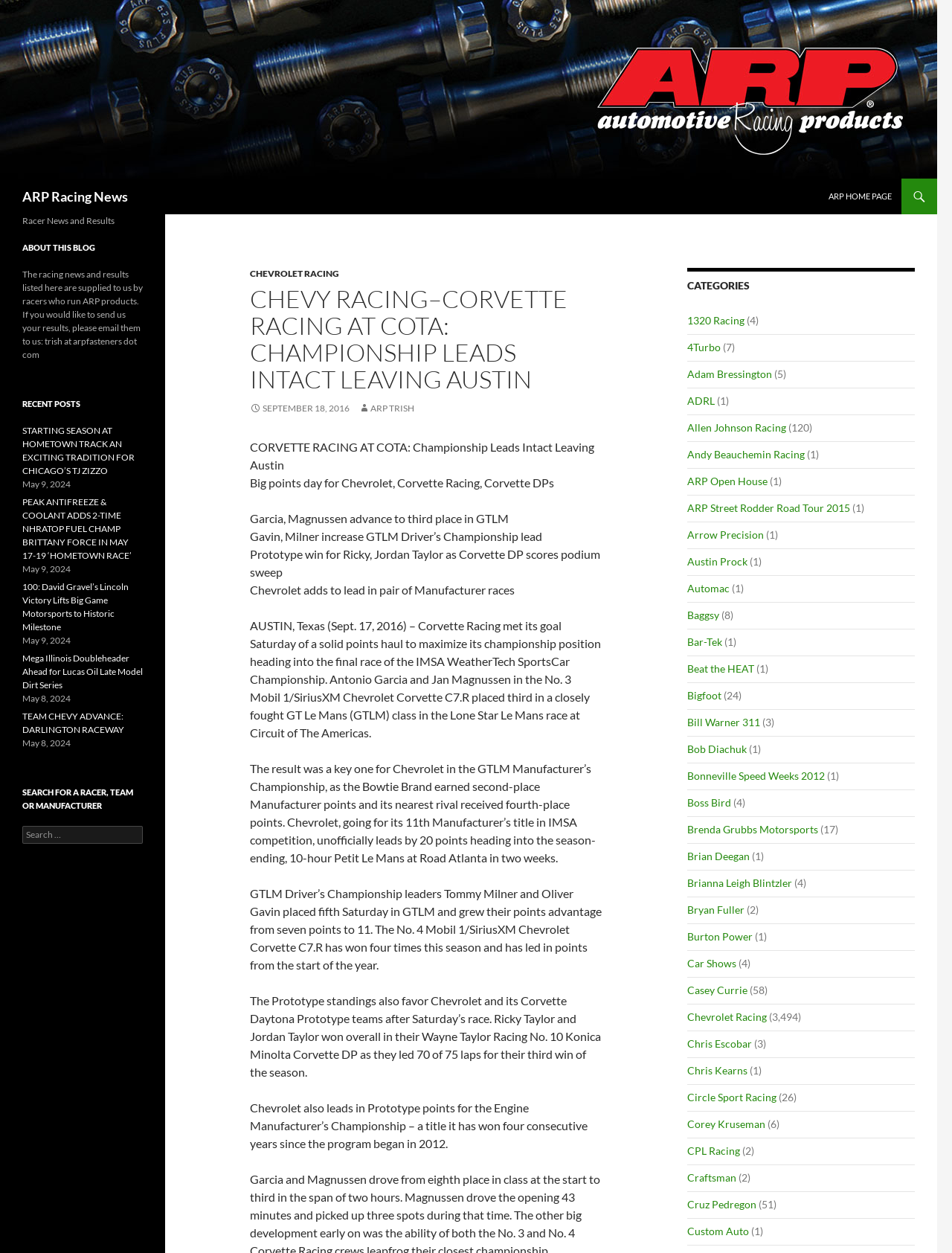Locate the bounding box coordinates for the element described below: "TEAM CHEVY ADVANCE: DARLINGTON RACEWAY". The coordinates must be four float values between 0 and 1, formatted as [left, top, right, bottom].

[0.023, 0.567, 0.13, 0.587]